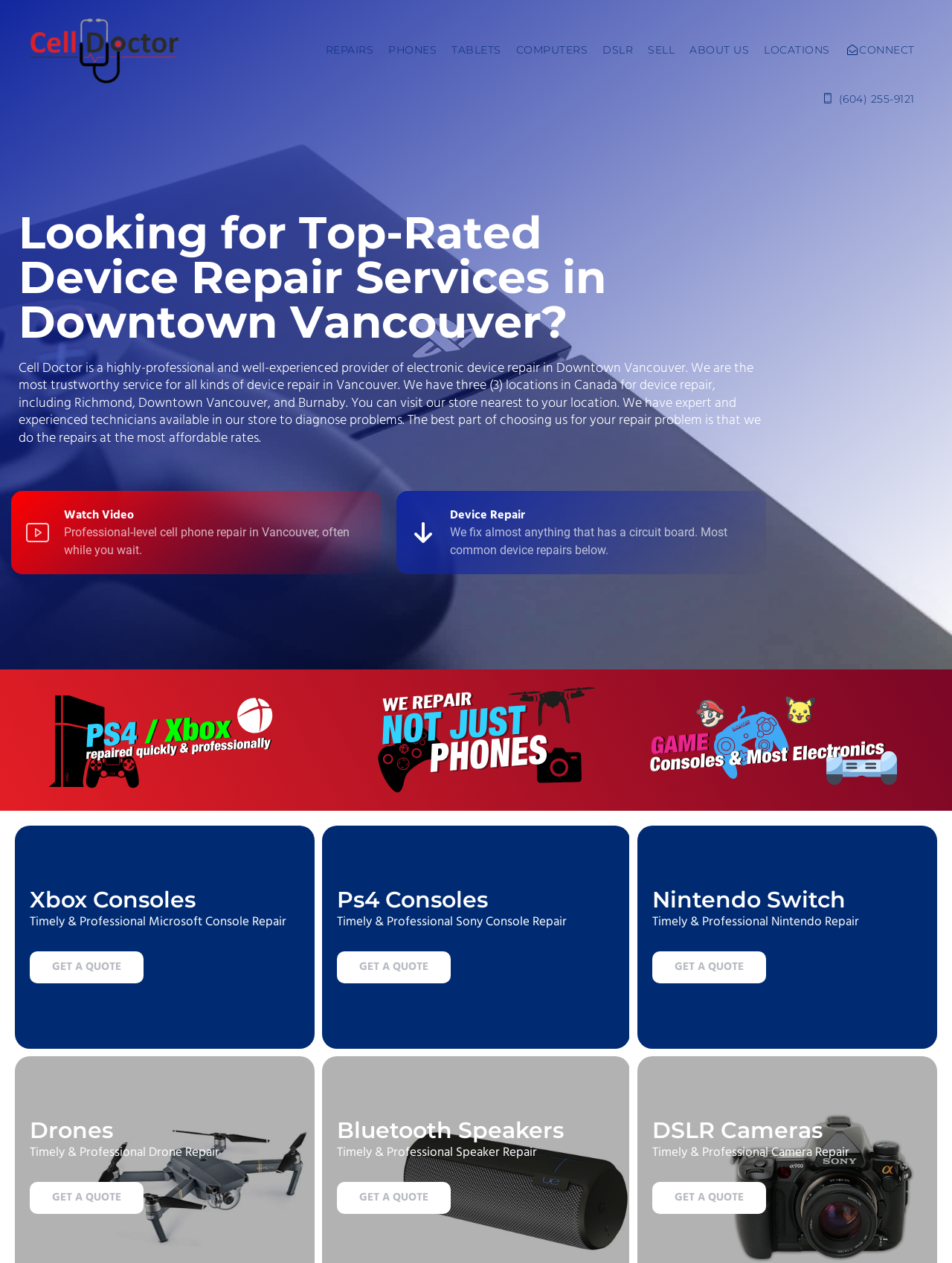Could you find the bounding box coordinates of the clickable area to complete this instruction: "Get a quote for Xbox Consoles repair"?

[0.031, 0.753, 0.151, 0.778]